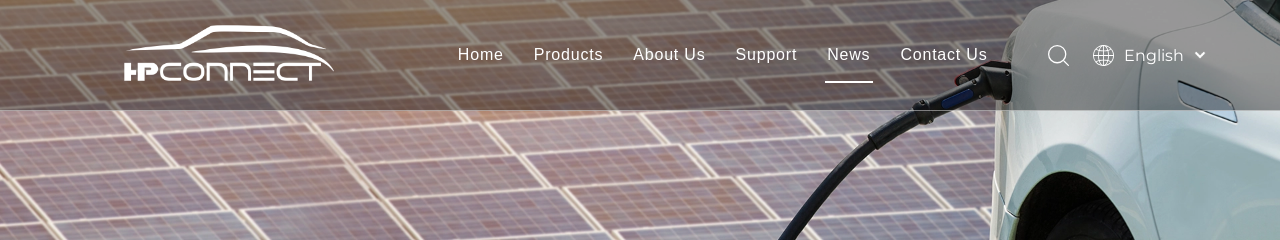Answer the following query with a single word or phrase:
How many navigation links are featured on the interface?

4